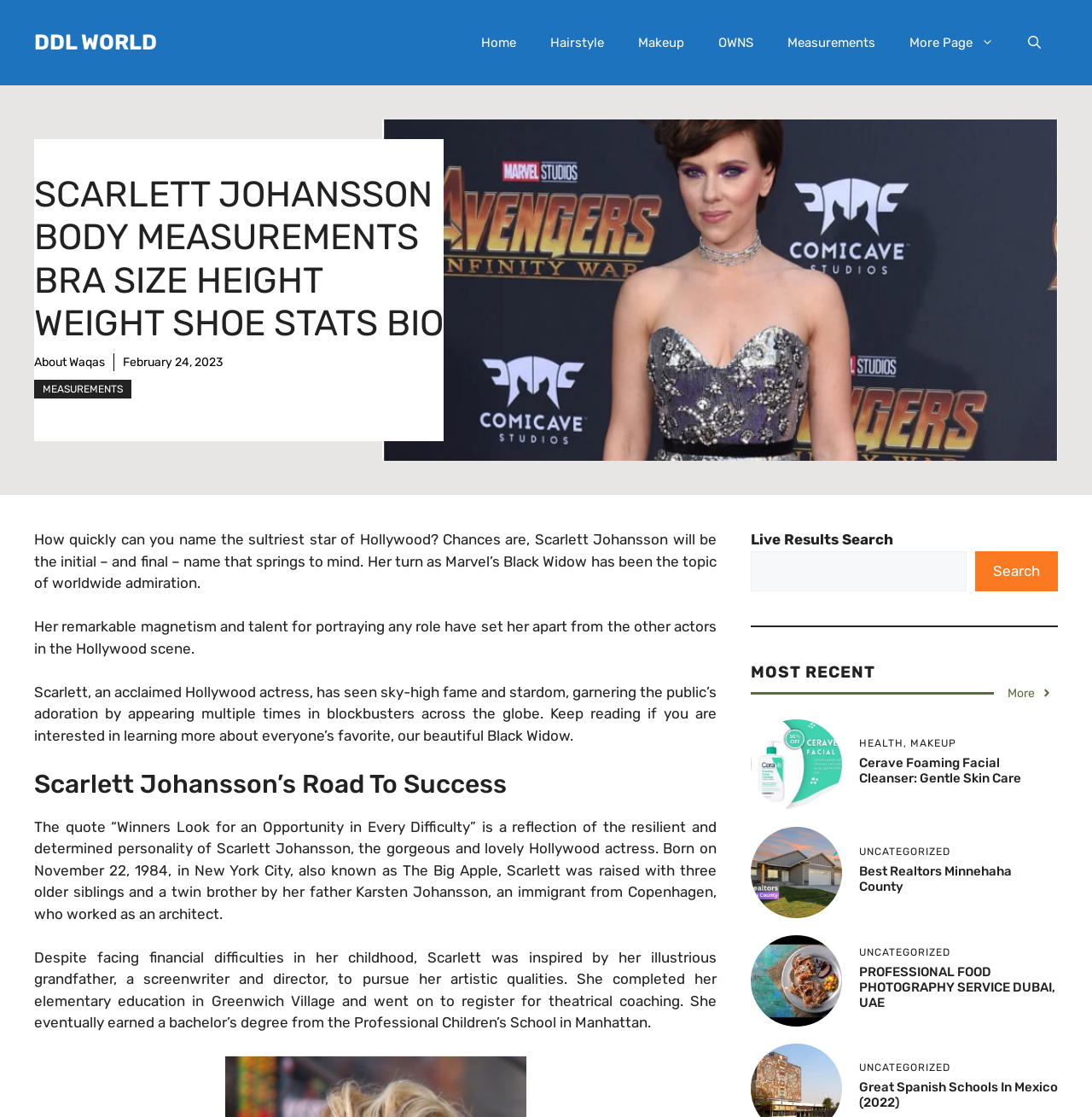Can you find and provide the title of the webpage?

SCARLETT JOHANSSON BODY MEASUREMENTS BRA SIZE HEIGHT WEIGHT SHOE STATS BIO